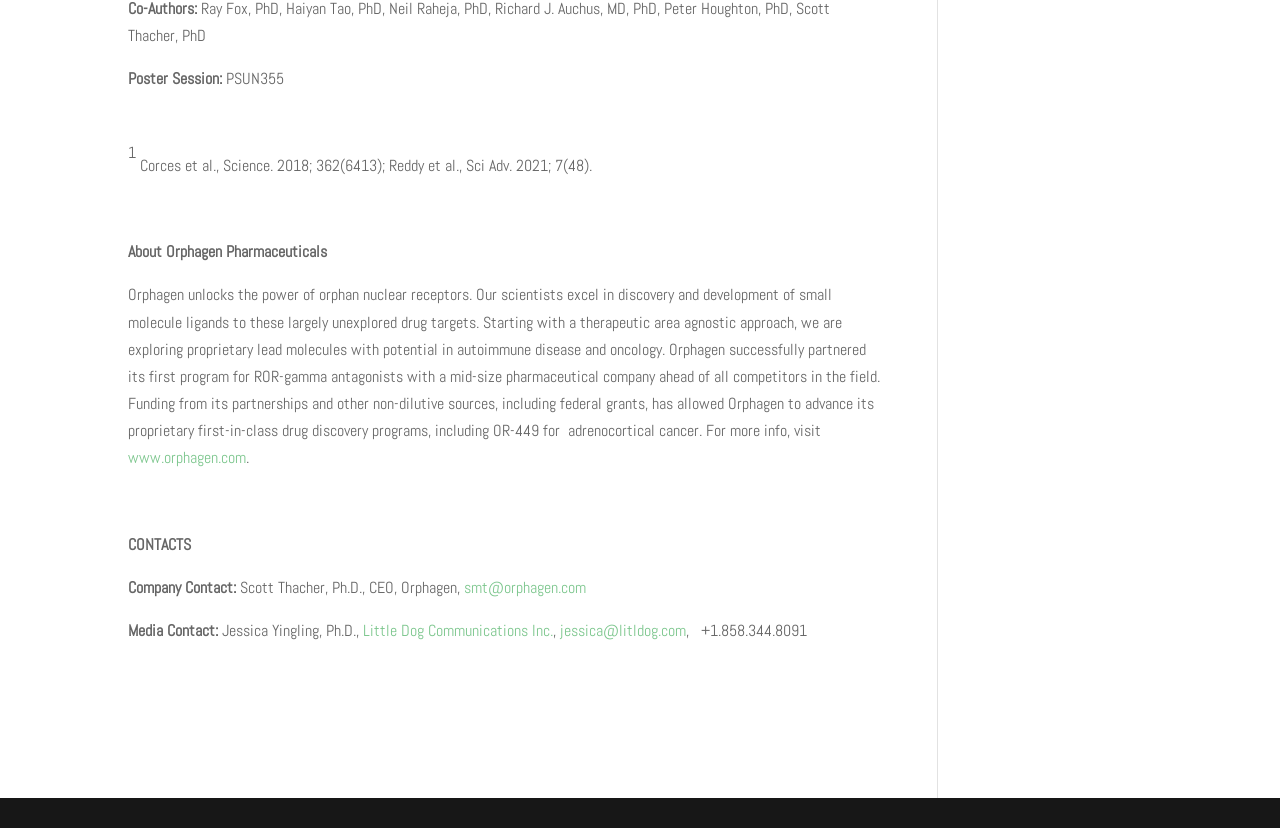Determine the bounding box of the UI component based on this description: "Little Dog Communications Inc.". The bounding box coordinates should be four float values between 0 and 1, i.e., [left, top, right, bottom].

[0.284, 0.749, 0.432, 0.774]